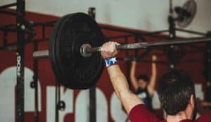Generate a detailed caption that describes the image.

The image features a focused athlete engaged in a strength training session, skillfully lifting a barbell overhead. The individual, dressed in a red shirt, demonstrates impressive form, showcasing the physicality and dedication required in strength and conditioning programs. In the background, another person can be seen actively participating in workouts, contributing to a dynamic gym environment. This imagery aligns with the theme of martial arts training, specifically highlighting strength and conditioning practices that enhance athletic performance, an essential aspect for combat athletes.